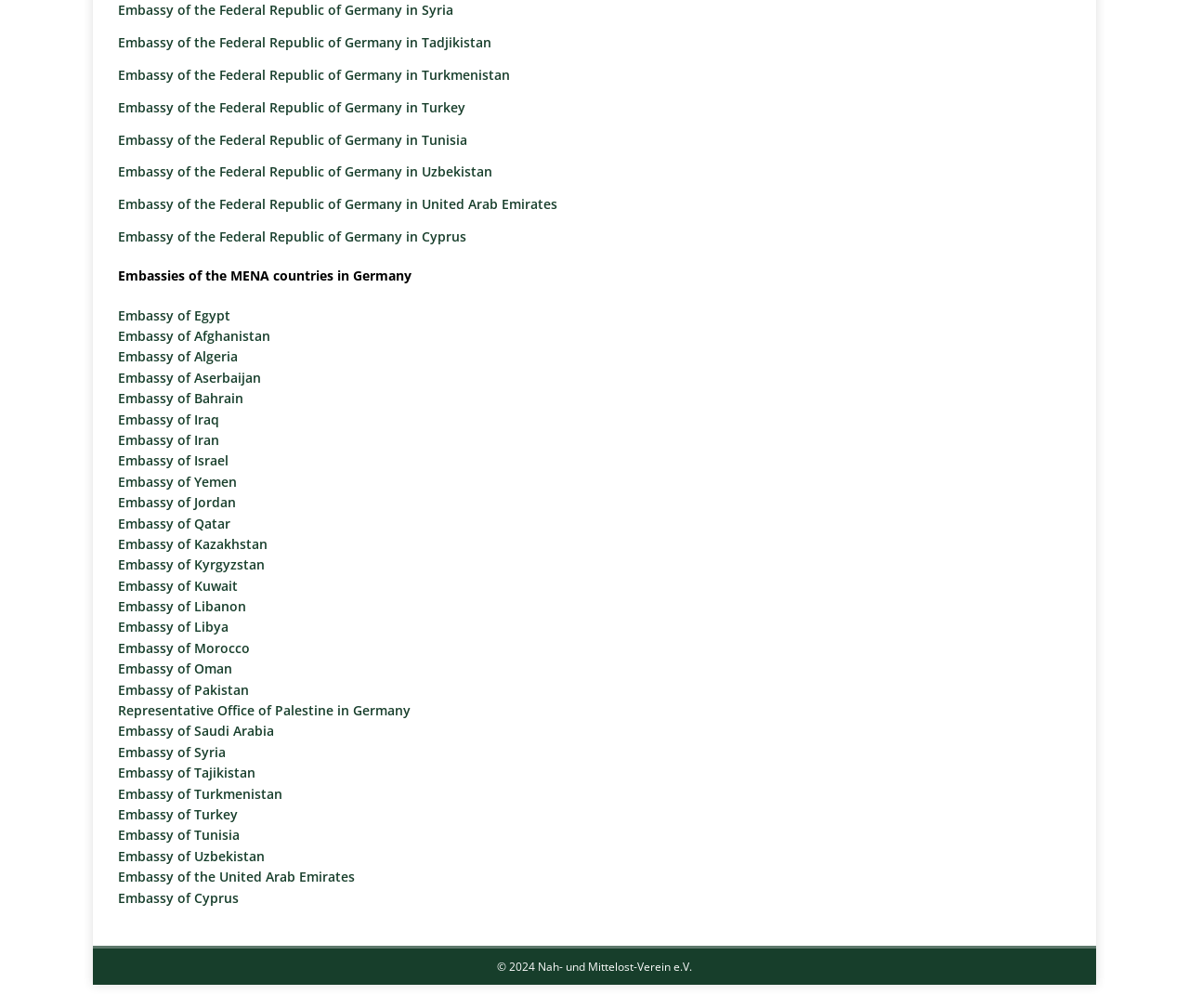With reference to the image, please provide a detailed answer to the following question: What are the countries with embassies in Germany listed on this webpage?

By analyzing the webpage, I found a list of links with country names, which are all located in the Middle East and North Africa (MENA) region. These countries have embassies in Germany, and their names are listed on this webpage.